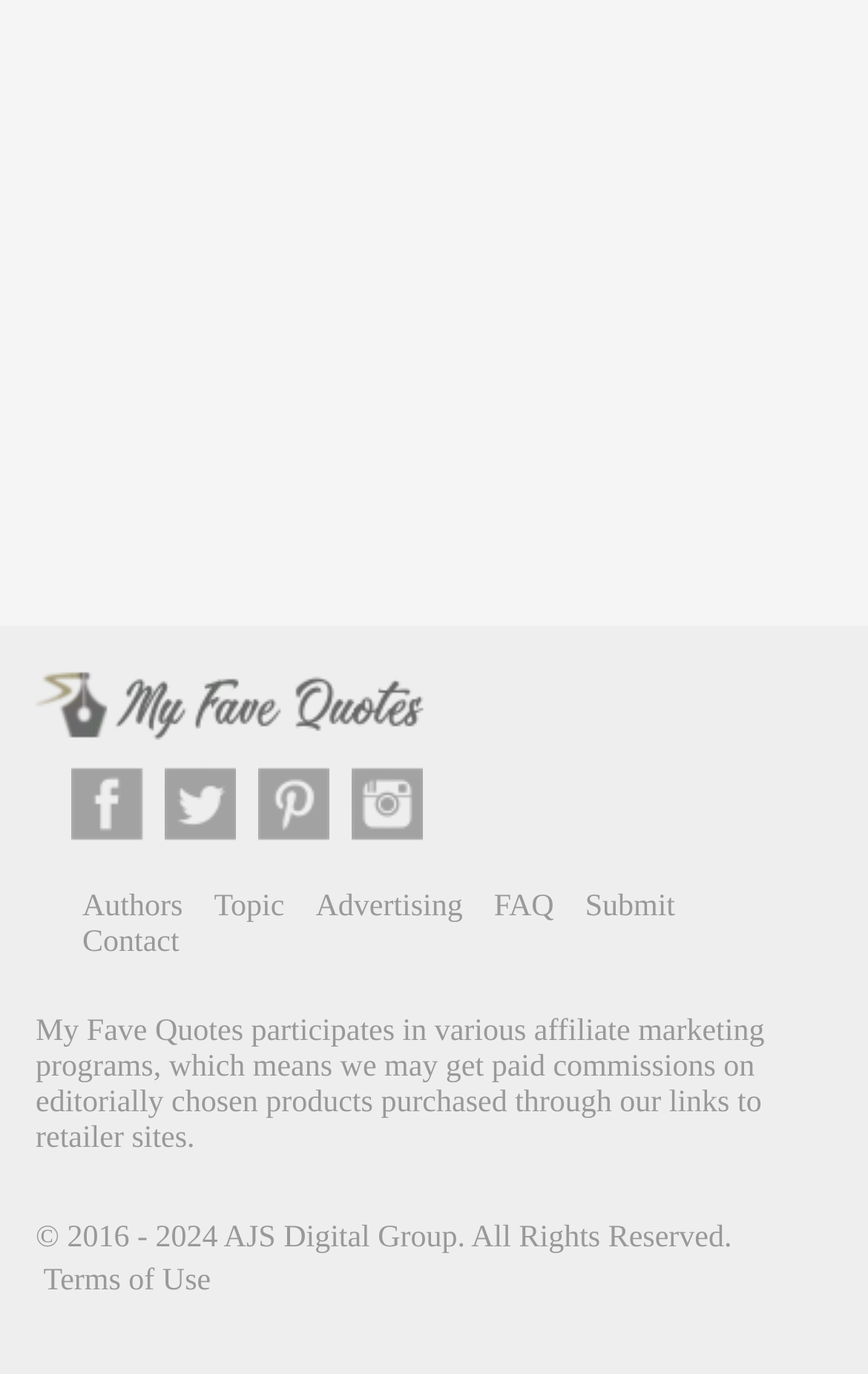Locate the bounding box of the UI element with the following description: "Terms of Use".

[0.05, 0.92, 0.243, 0.944]